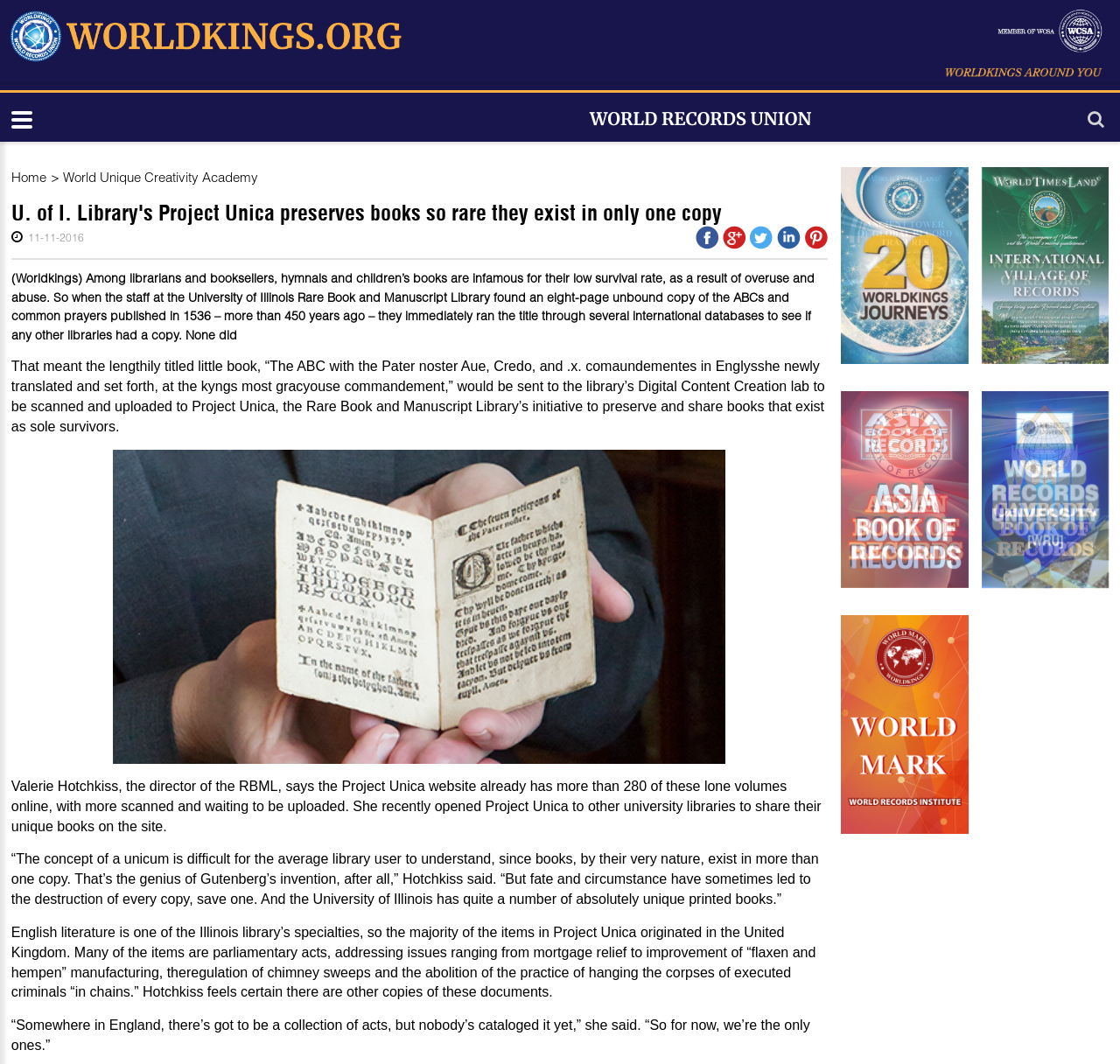Convey a detailed summary of the webpage, mentioning all key elements.

The webpage is about Worldkings, a World Records Union, and features an article about the University of Illinois Rare Book and Manuscript Library's Project Unica, which preserves rare books that exist in only one copy. 

At the top of the page, there is a navigation menu with links to "Home" and "World Unique Creativity Academy" on the left, and a search icon on the right. Below the navigation menu, there is a heading that summarizes the article's content. 

On the left side of the page, there is a column of links, including social media icons and a link to the "tower" and "island" records. On the right side of the page, there are images related to records, including "ASEAN BOOK OF RECORDS", "CAMBODIA BOOK OF RECORDS", and "worldmark". 

The main content of the page is an article that discusses the preservation of rare books, including an eight-page unbound copy of the ABCs and common prayers published in 1536. The article quotes Valerie Hotchkiss, the director of the RBML, who explains the concept of a unicum and the significance of Project Unica. The article also mentions that the majority of the items in Project Unica originated in the United Kingdom and are parliamentary acts addressing various issues.